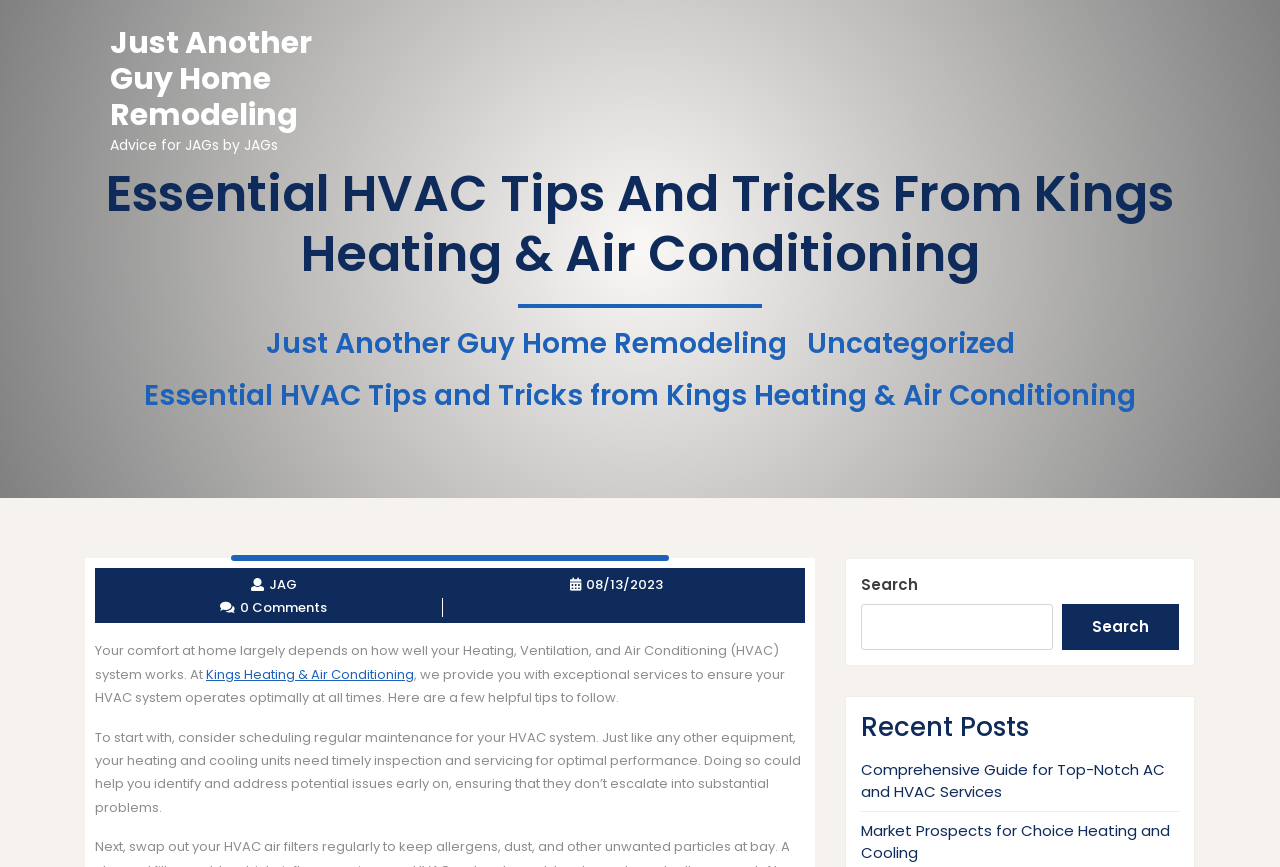Please identify the bounding box coordinates of the area that needs to be clicked to follow this instruction: "Visit Kings Heating & Air Conditioning website".

[0.161, 0.767, 0.323, 0.789]